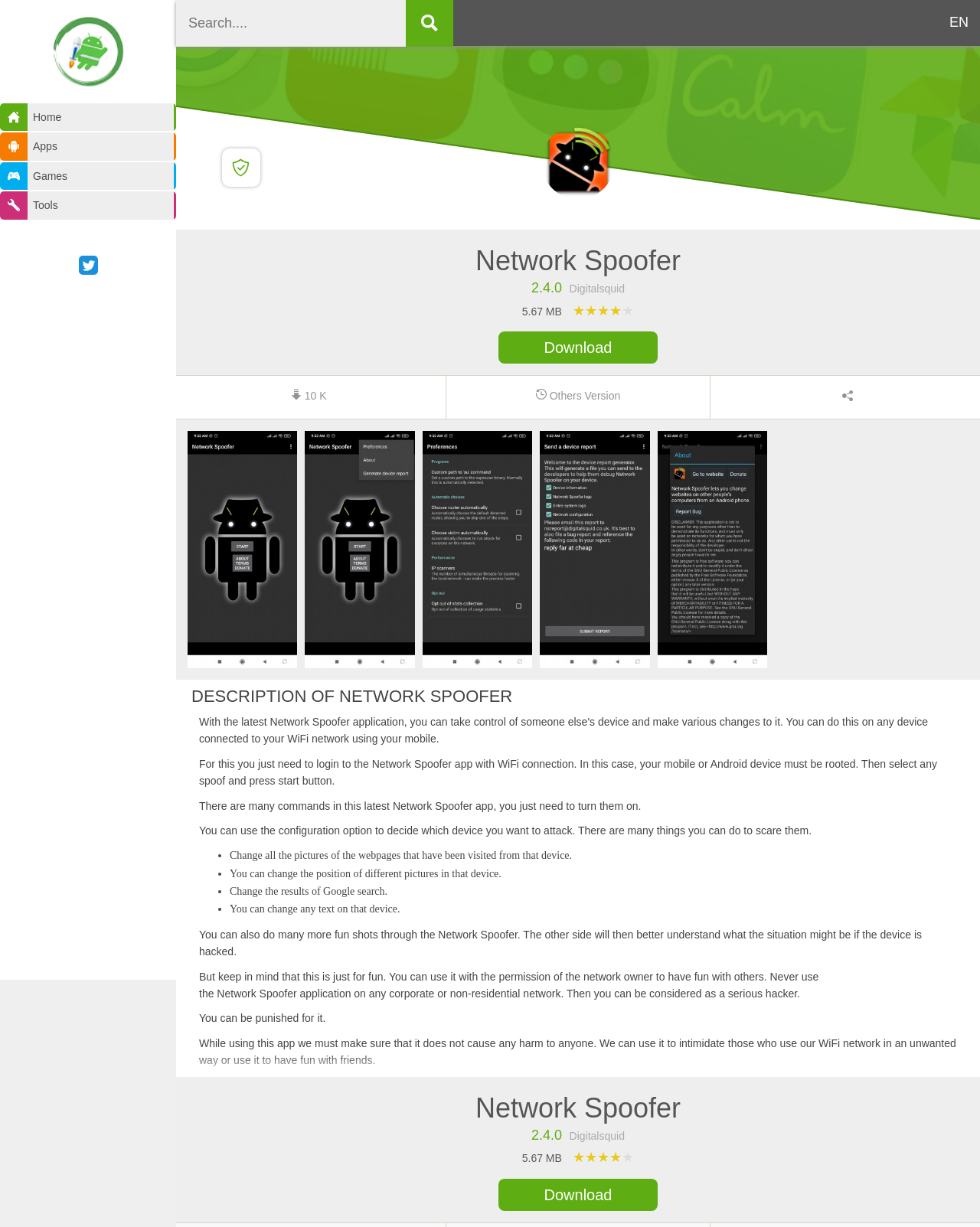Answer the question below using just one word or a short phrase: 
What is the purpose of the app?

To take control of someone else's device